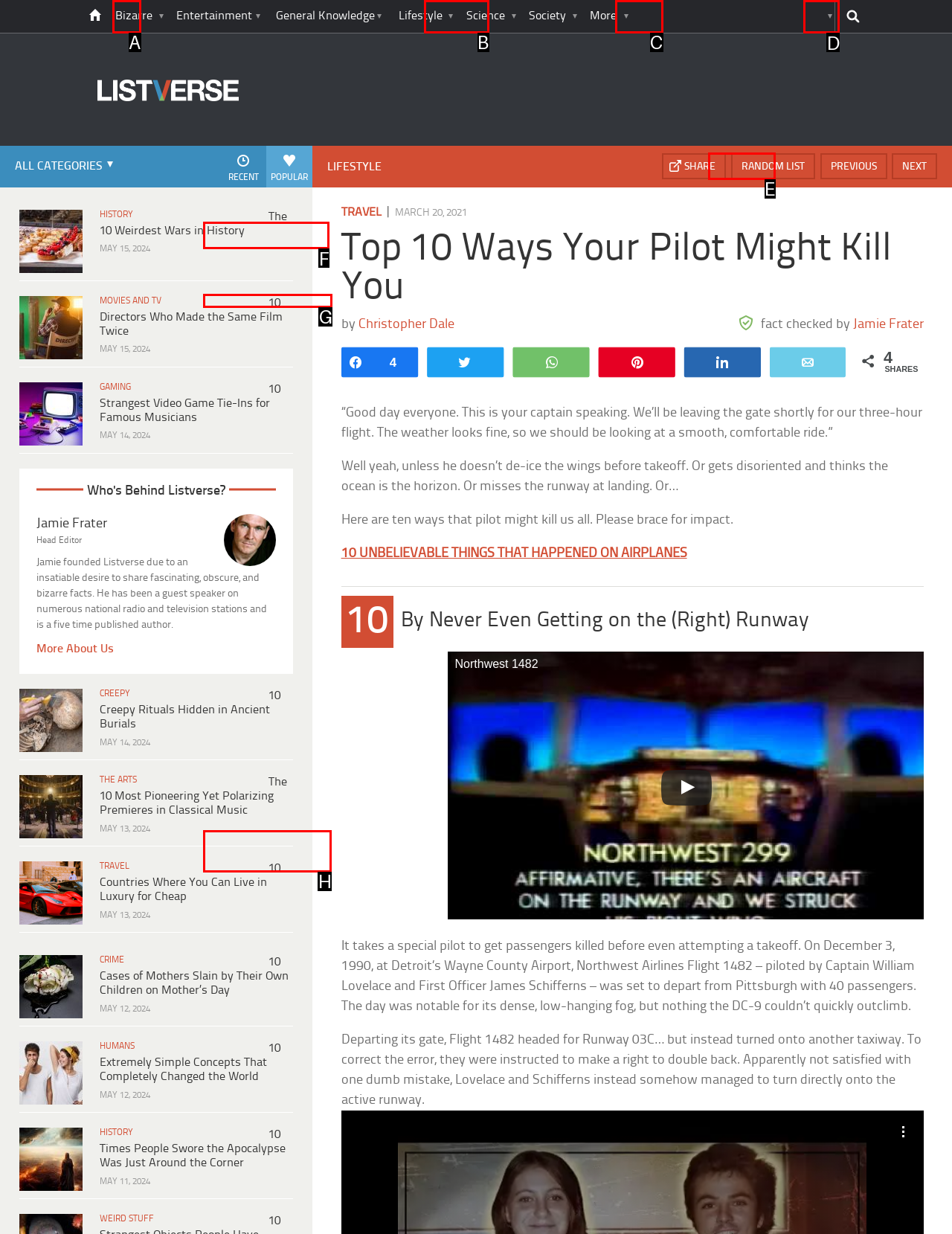Identify which lettered option completes the task: Search this site. Provide the letter of the correct choice.

D